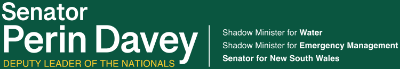Using the details from the image, please elaborate on the following question: What is Senator Perin Davey's leadership position?

The title 'DEPUTY LEADER OF THE NATIONALS' is featured beneath her name in a smaller font, indicating her leadership position within the National Party.